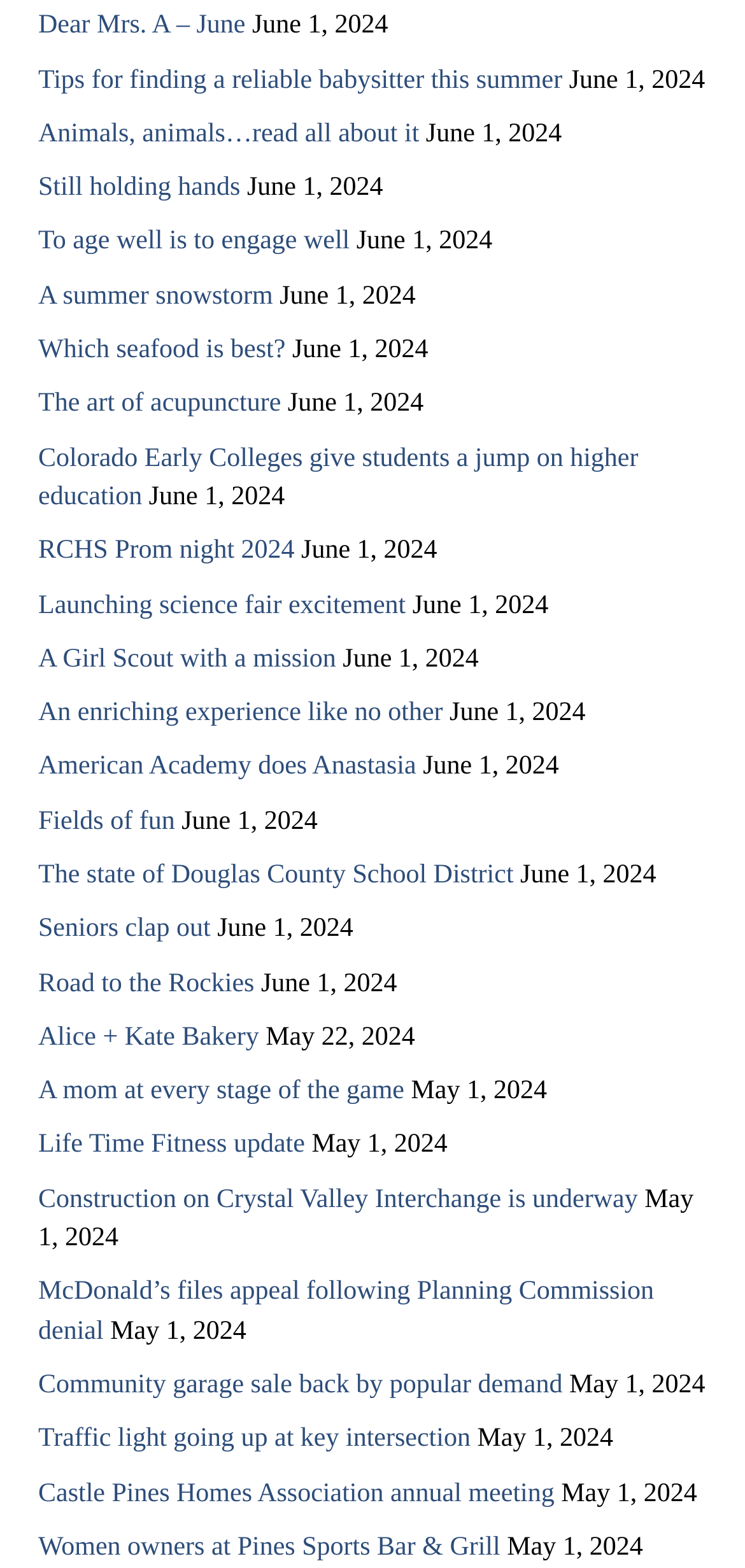What is the topic of the article 'A Girl Scout with a mission'?
Give a single word or phrase as your answer by examining the image.

Girl Scout